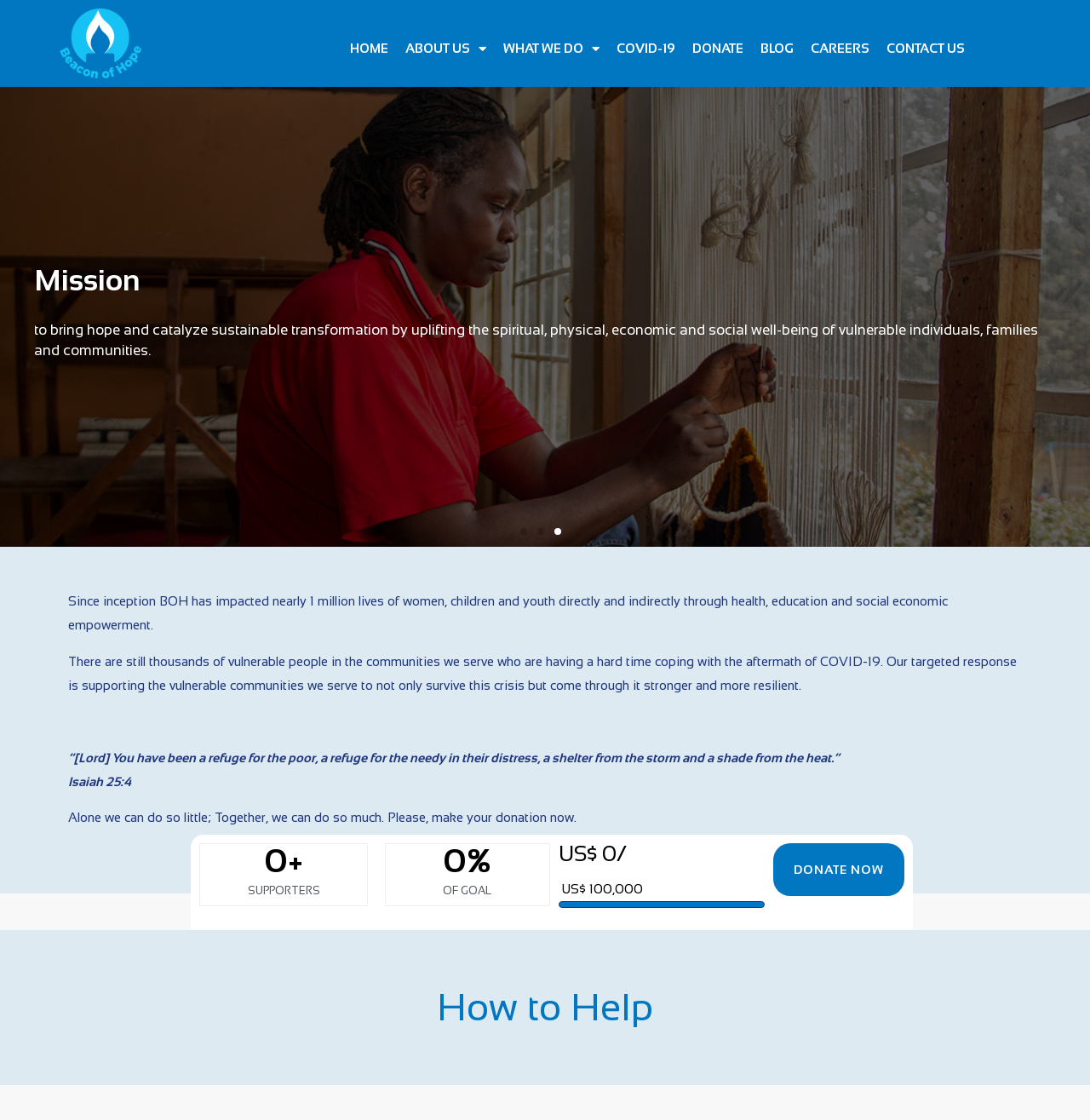Provide the bounding box coordinates of the section that needs to be clicked to accomplish the following instruction: "Click the ABOUT US link."

[0.366, 0.023, 0.452, 0.064]